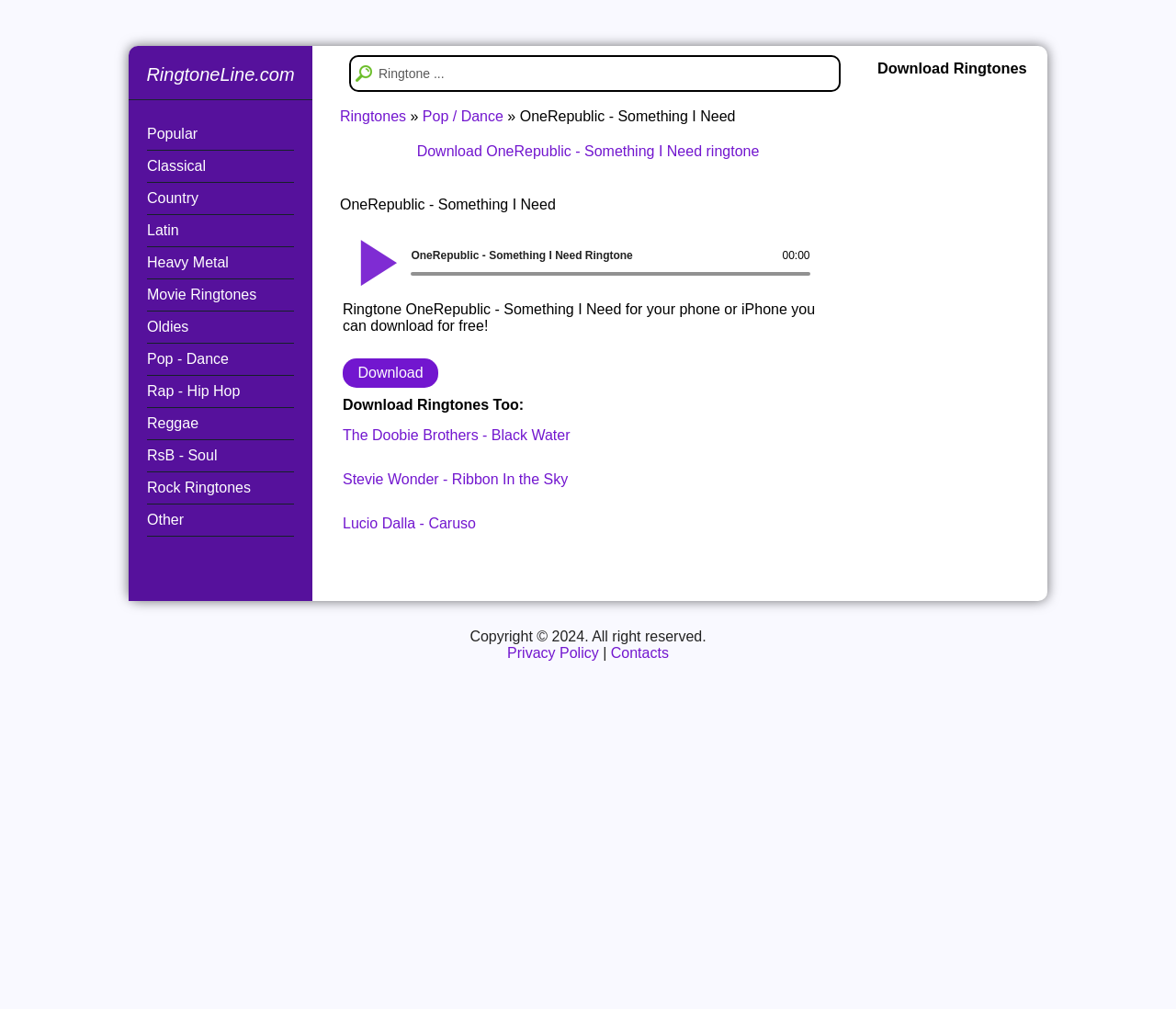Can you show the bounding box coordinates of the region to click on to complete the task described in the instruction: "View Privacy Policy"?

[0.431, 0.639, 0.509, 0.655]